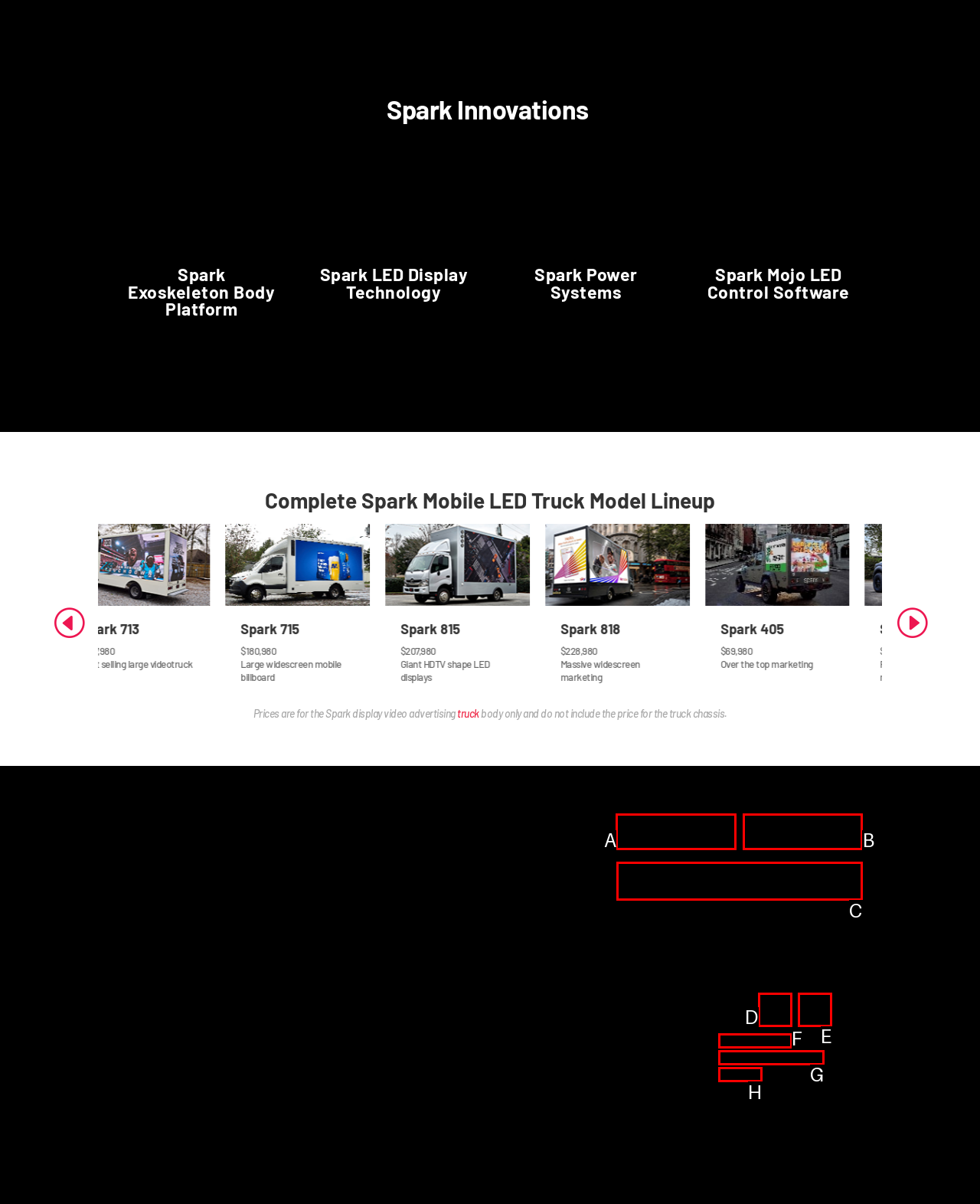Identify the correct HTML element to click to accomplish this task: Subscribe to email updates
Respond with the letter corresponding to the correct choice.

C